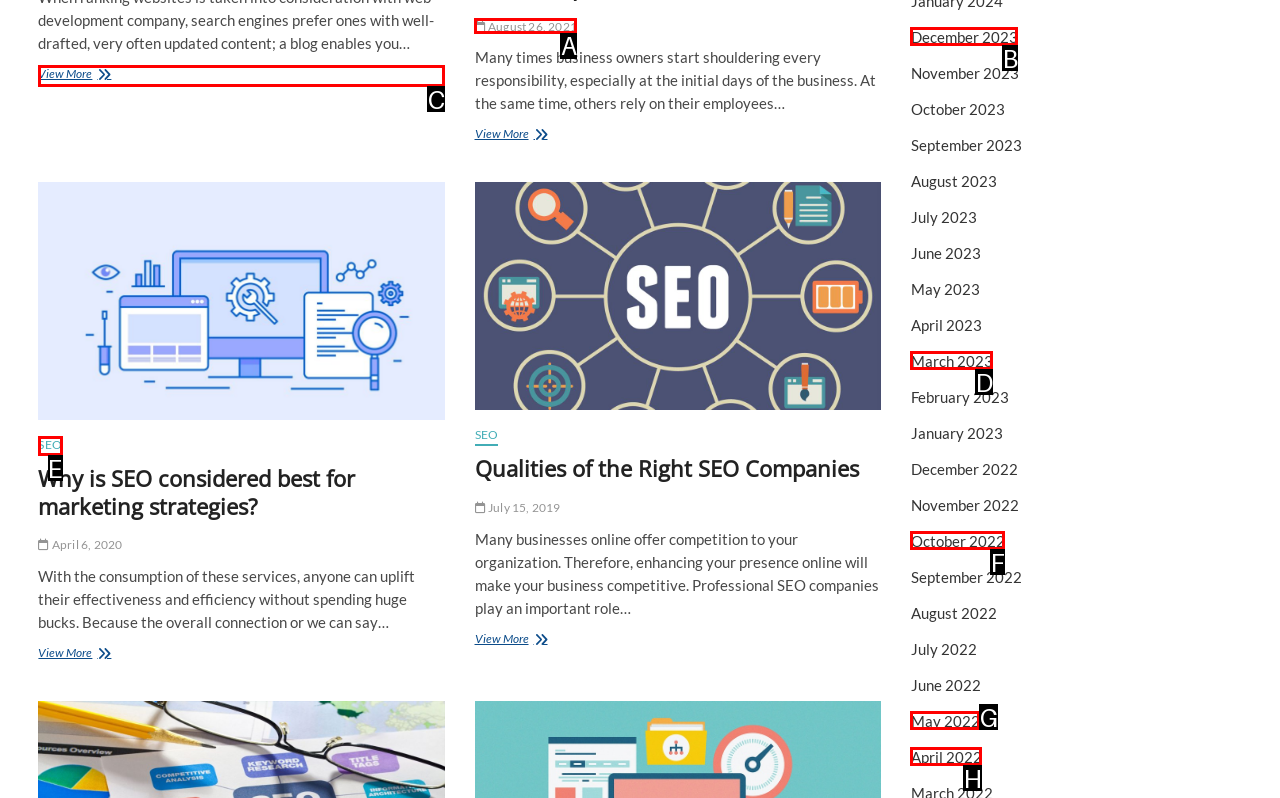Determine which option matches the element description: August 26, 2021
Answer using the letter of the correct option.

A